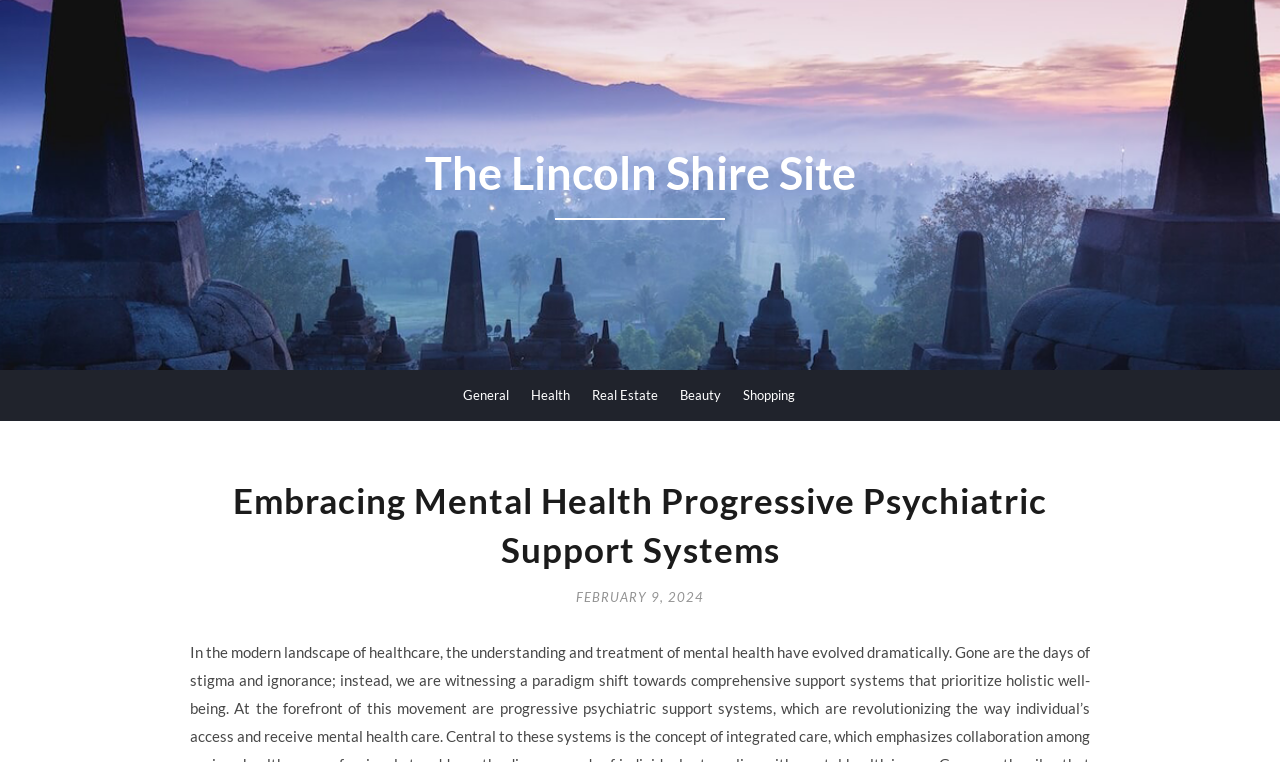Give a one-word or short phrase answer to this question: 
What is the position of the link 'Shopping'?

Rightmost